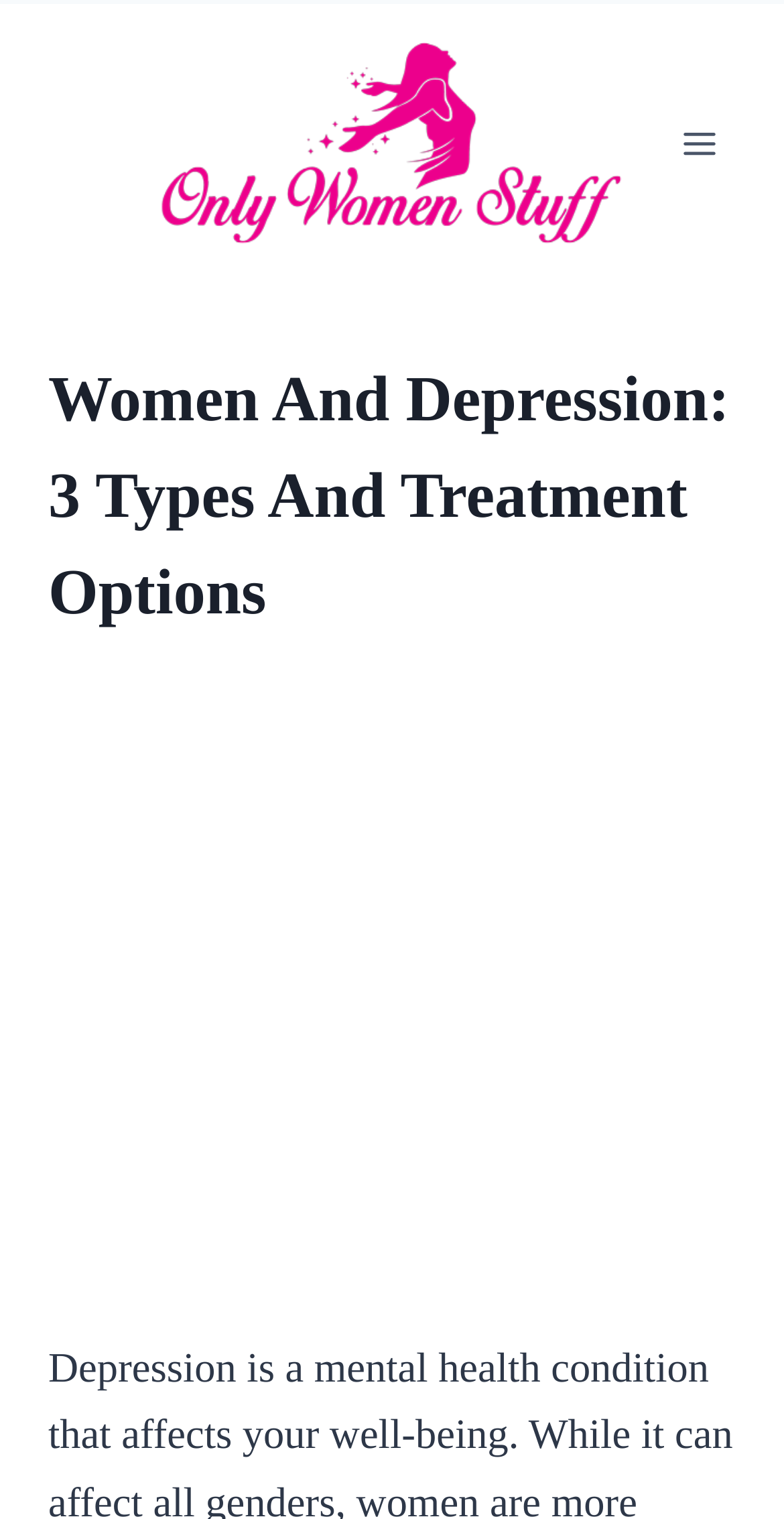Identify and provide the bounding box coordinates of the UI element described: "aria-label="Advertisement" name="aswift_0" title="Advertisement"". The coordinates should be formatted as [left, top, right, bottom], with each number being a float between 0 and 1.

[0.069, 0.48, 0.931, 0.851]